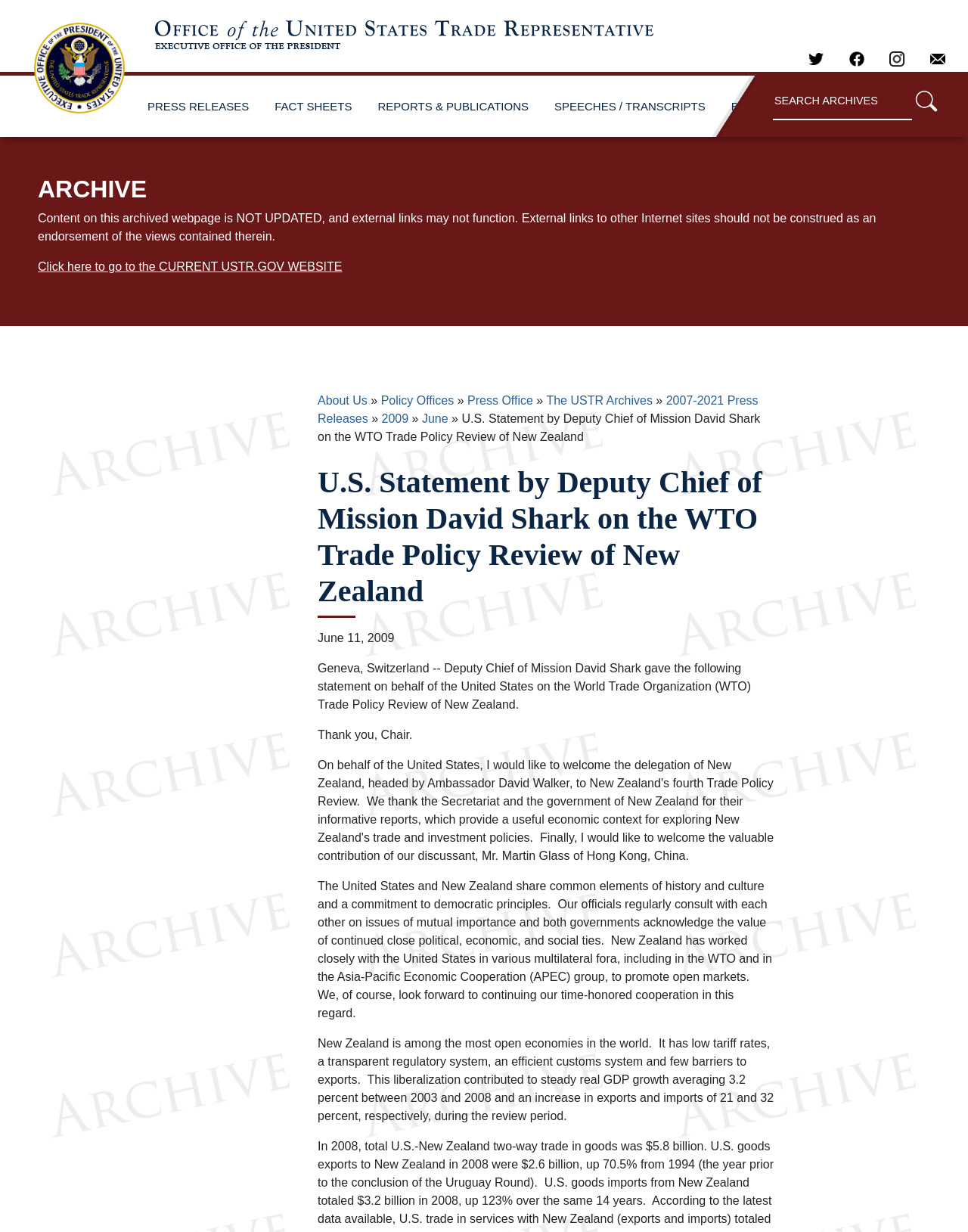What is the name of the Deputy Chief of Mission?
Give a detailed and exhaustive answer to the question.

I found the answer by looking at the heading 'U.S. Statement by Deputy Chief of Mission David Shark on the WTO Trade Policy Review of New Zealand' and extracting the name 'David Shark' from it.